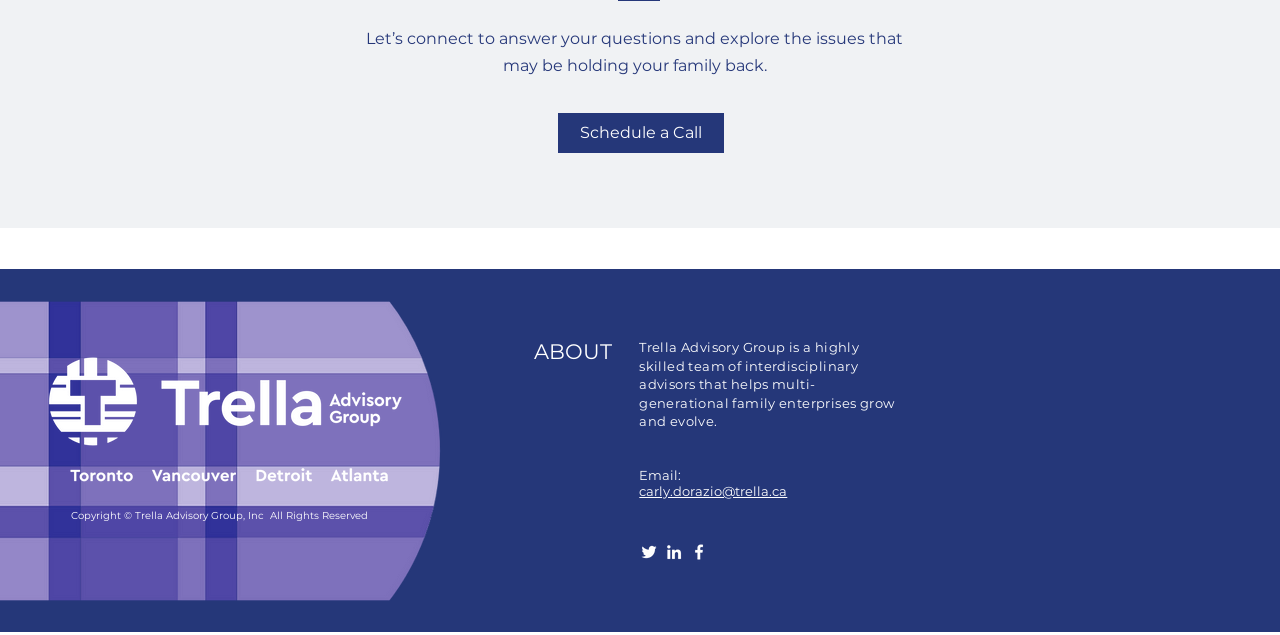Identify the bounding box coordinates for the UI element mentioned here: "Schedule a Call". Provide the coordinates as four float values between 0 and 1, i.e., [left, top, right, bottom].

[0.436, 0.178, 0.566, 0.241]